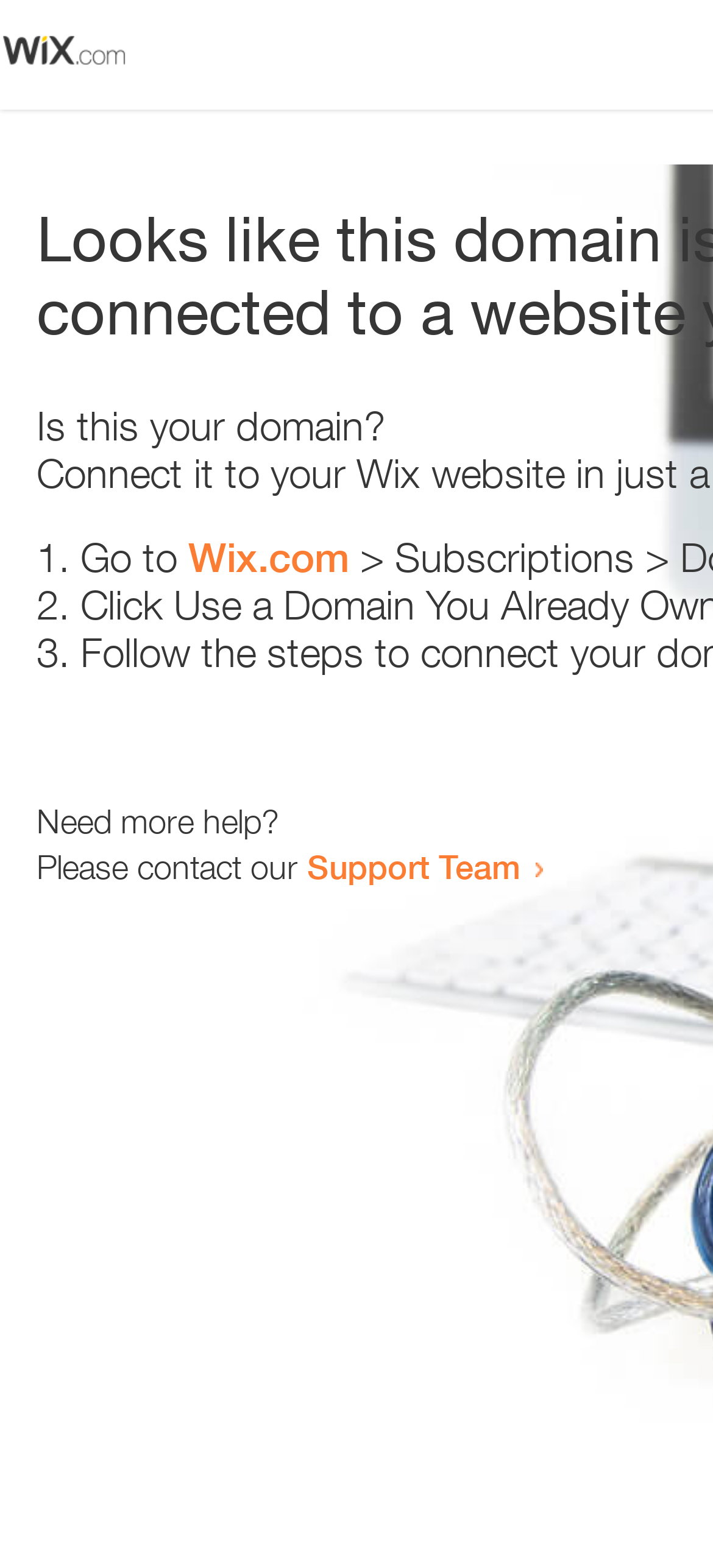Write an exhaustive caption that covers the webpage's main aspects.

The webpage appears to be an error page, with a small image at the top left corner. Below the image, there is a heading that reads "Is this your domain?" centered on the page. 

Underneath the heading, there is a numbered list with three items. The list items are aligned to the left, with the numbers "1.", "2.", and "3." preceding each item. The first item in the list contains the text "Go to" followed by a link to "Wix.com". 

Further down the page, there is a section that asks "Need more help?" followed by a sentence that says "Please contact our". This sentence is completed by a link to the "Support Team".